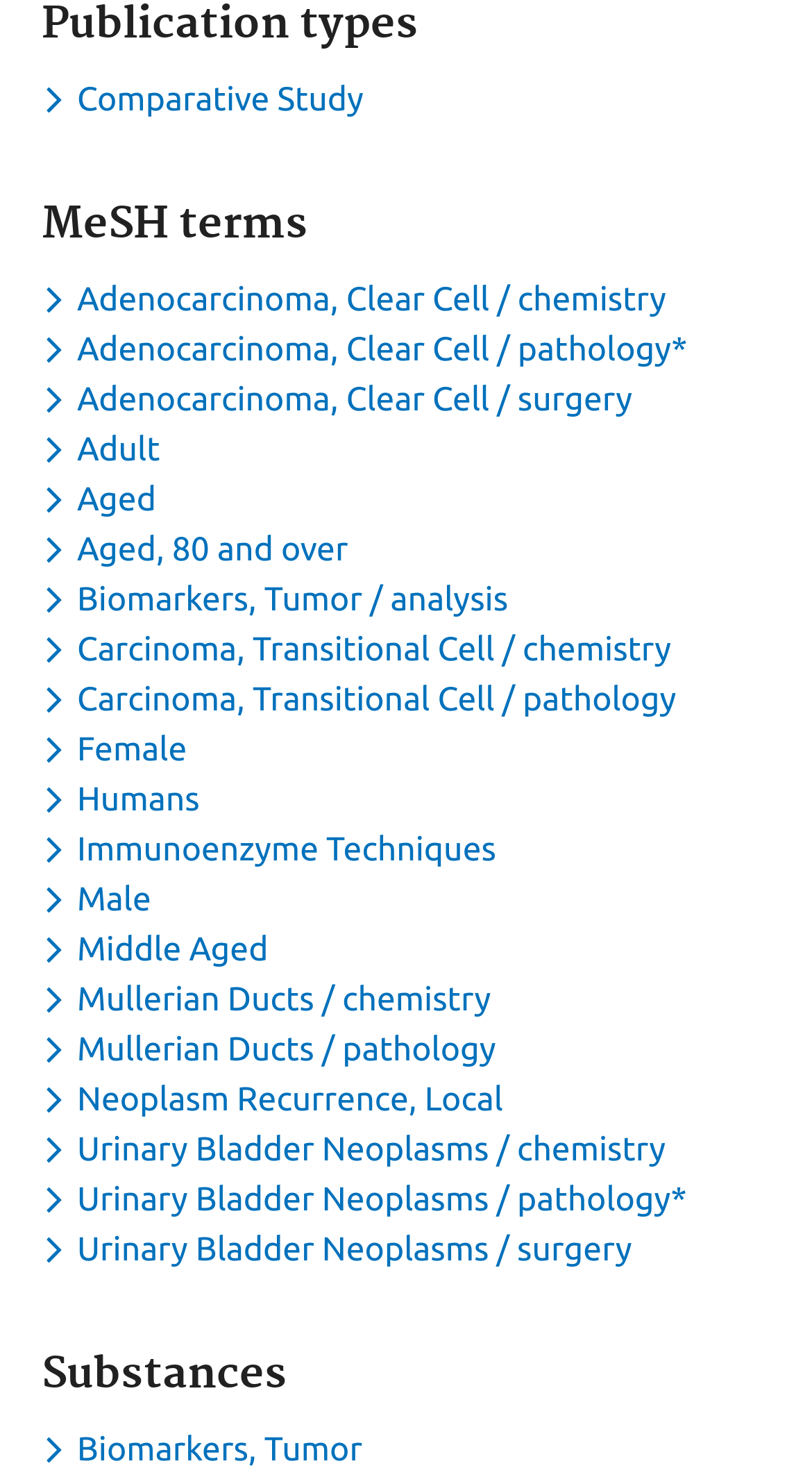Please study the image and answer the question comprehensively:
Is there a MeSH term related to Biomarkers?

I found two buttons with the label 'Toggle dropdown menu for keyword' that have a MeSH term description related to Biomarkers, one under the 'MeSH terms' category and one under the 'Substances' category.